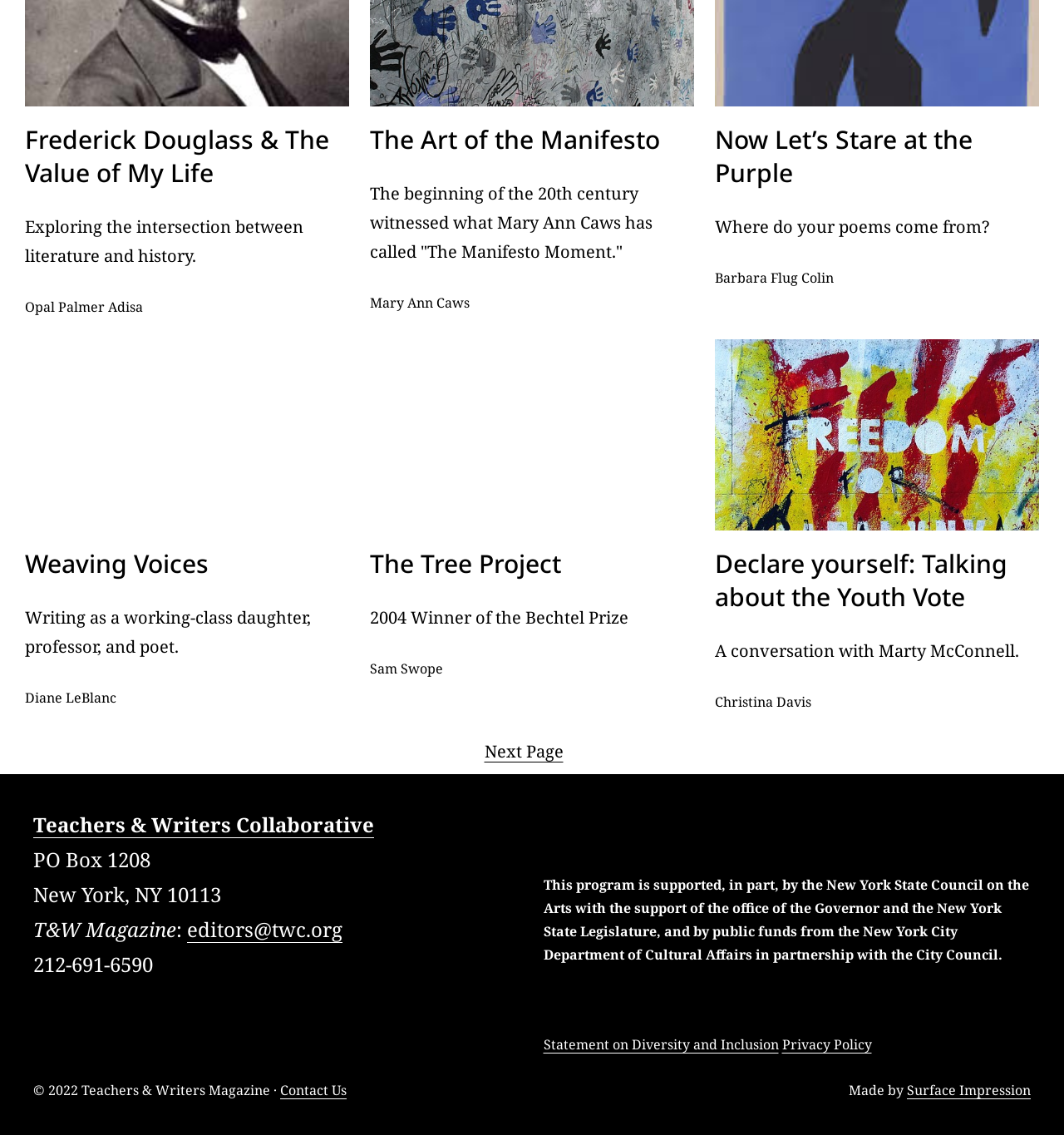Could you find the bounding box coordinates of the clickable area to complete this instruction: "View the 'Statement on Diversity and Inclusion'"?

[0.511, 0.912, 0.732, 0.928]